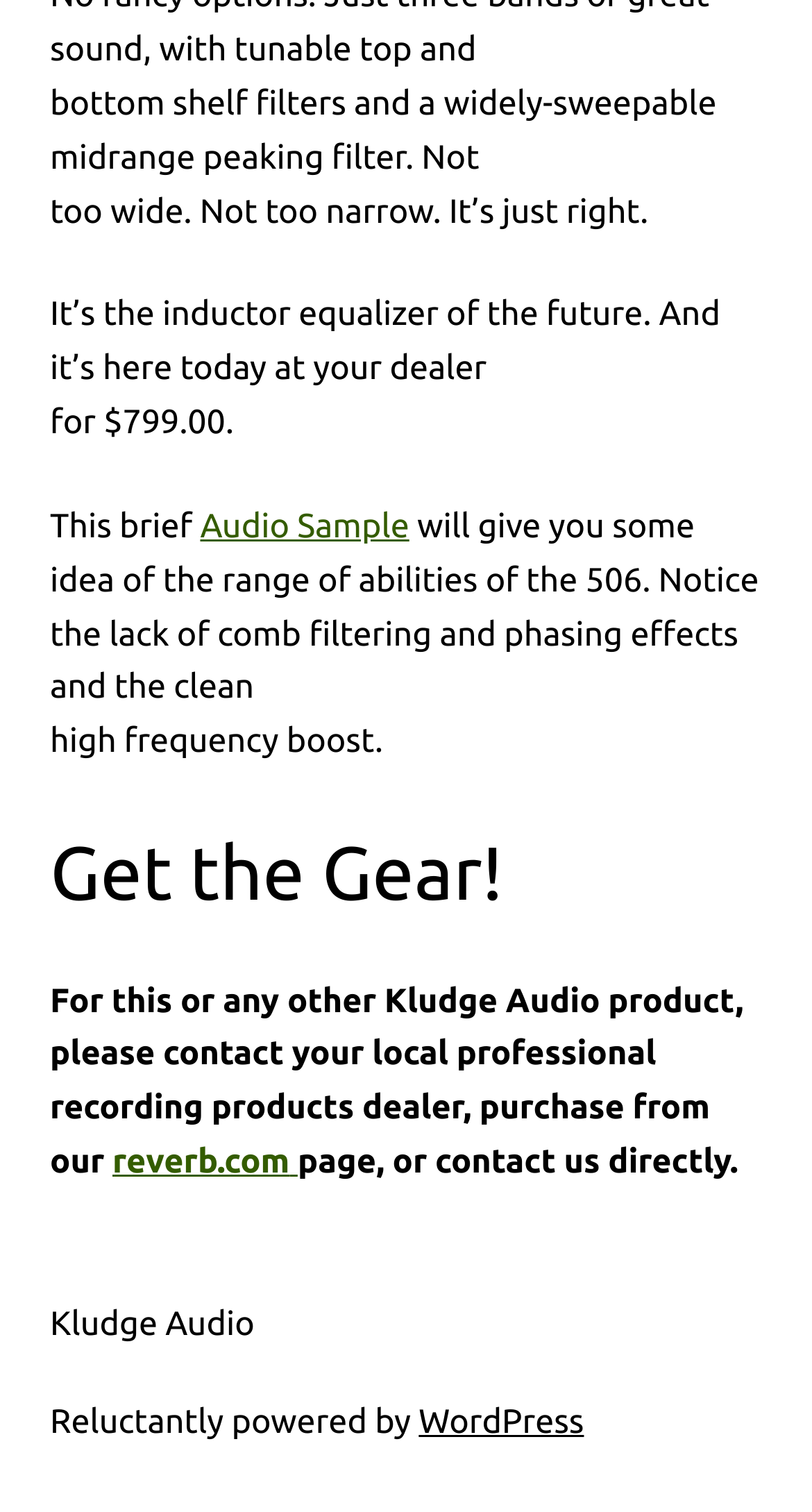Determine the bounding box coordinates in the format (top-left x, top-left y, bottom-right x, bottom-right y). Ensure all values are floating point numbers between 0 and 1. Identify the bounding box of the UI element described by: WordPress

[0.516, 0.929, 0.719, 0.954]